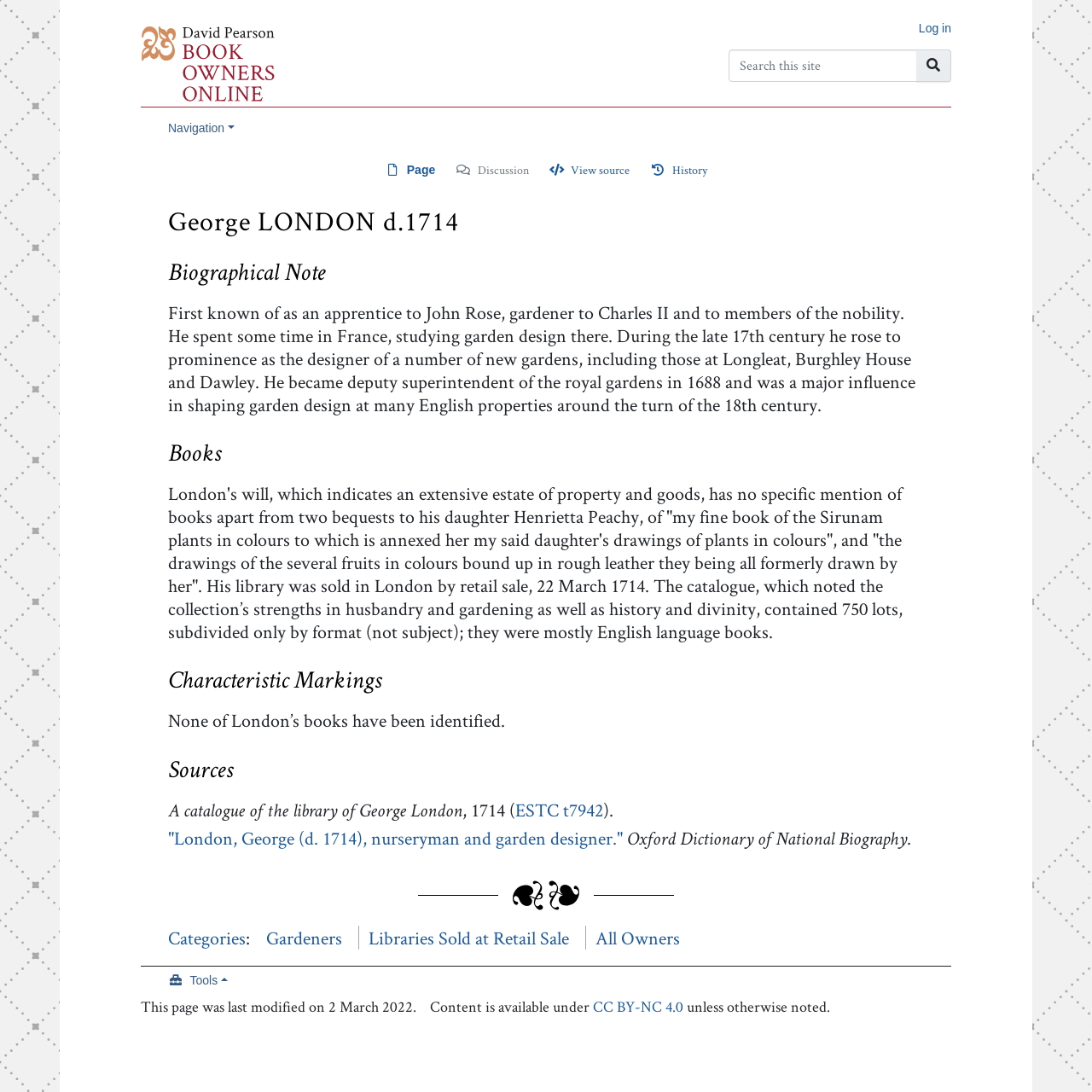What is the name of the dictionary that has an entry on George London?
Please elaborate on the answer to the question with detailed information.

In the 'Sources' section, there is a link to the Oxford Dictionary of National Biography, which has an entry on George London.